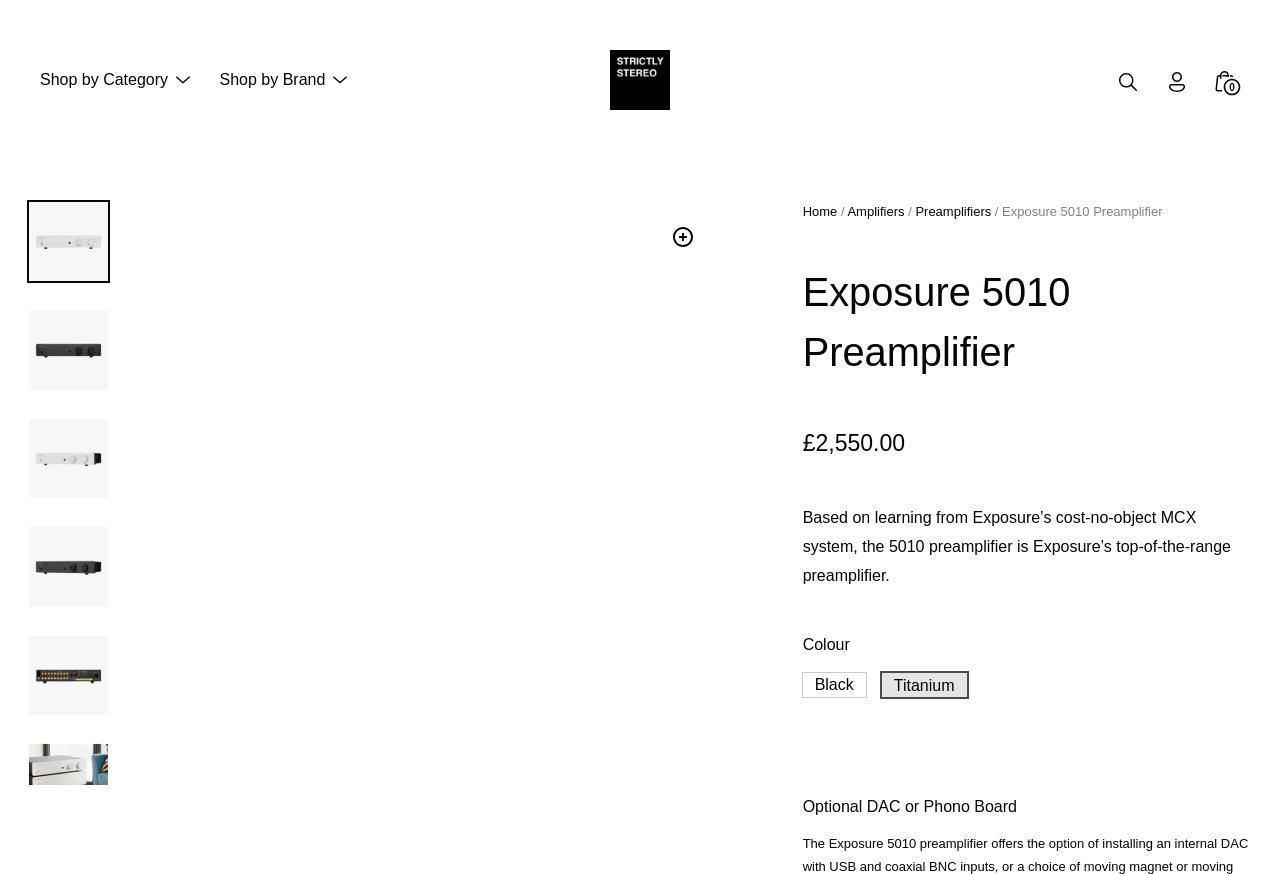Determine the bounding box coordinates of the clickable region to carry out the instruction: "Select Black as the colour option".

[0.627, 0.77, 0.676, 0.798]